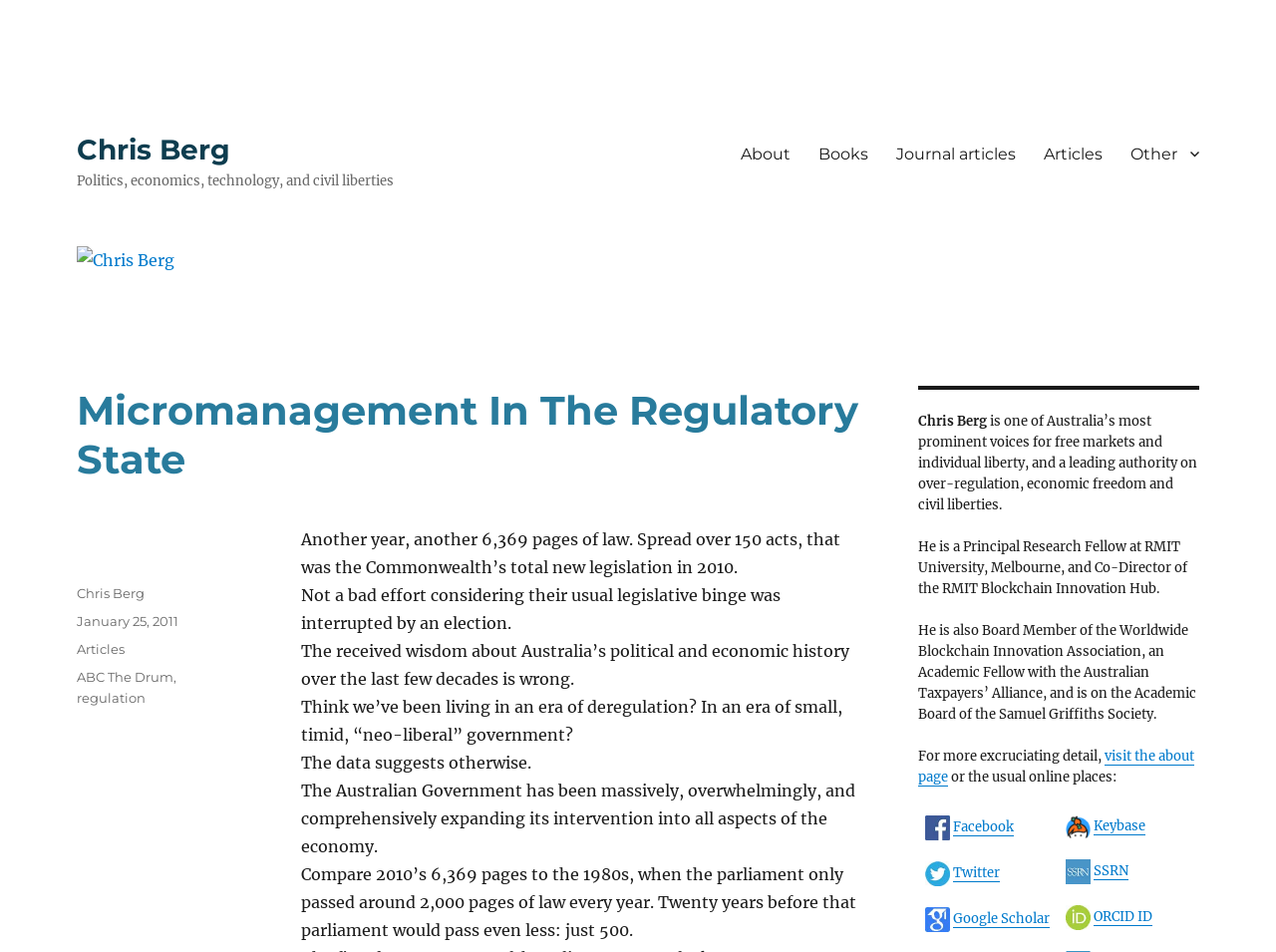Using the given description, provide the bounding box coordinates formatted as (top-left x, top-left y, bottom-right x, bottom-right y), with all values being floating point numbers between 0 and 1. Description: ABC The Drum

[0.06, 0.702, 0.136, 0.719]